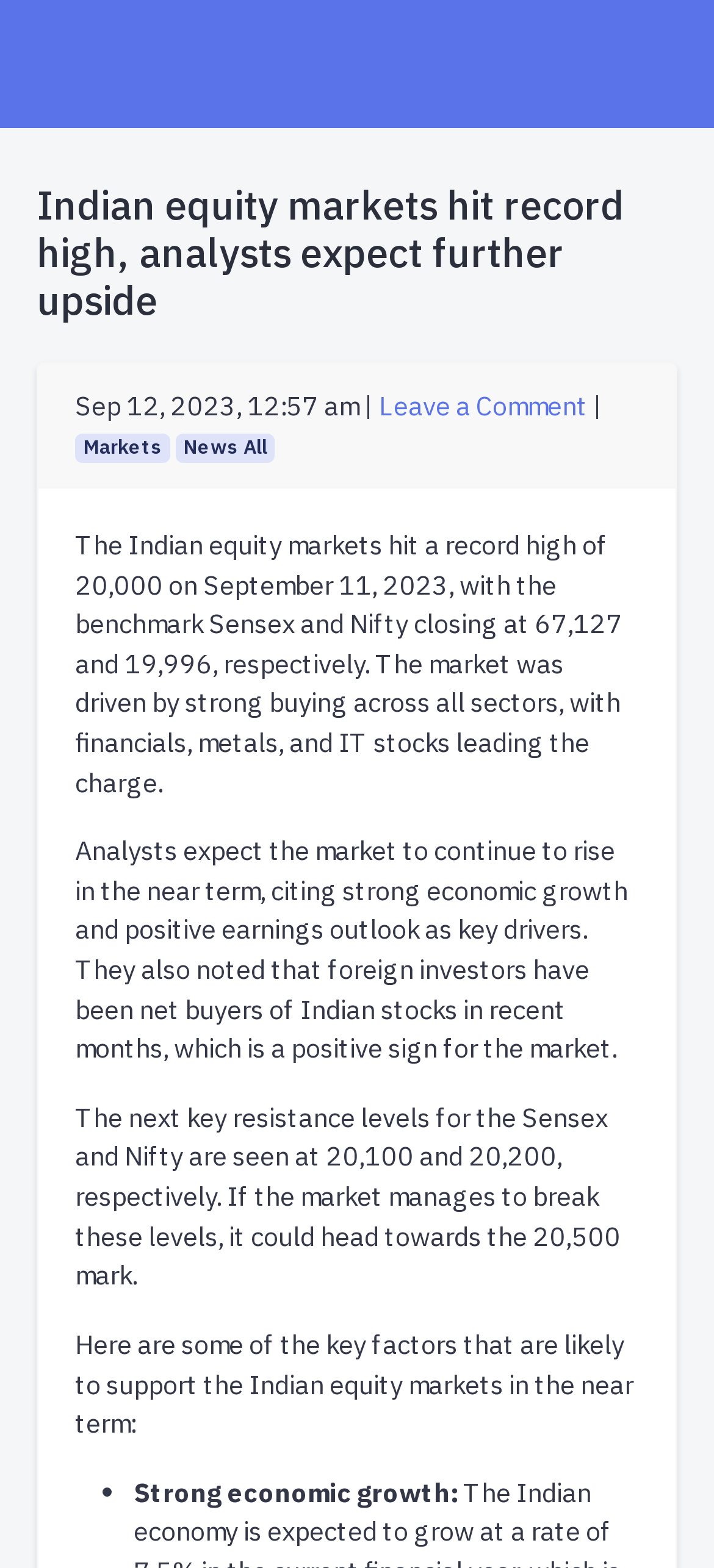What is the next key resistance level for the Nifty?
Provide a detailed and extensive answer to the question.

I found the answer by reading the paragraph that starts with 'The next key resistance levels for the Sensex and Nifty are seen at...' and extracting the Nifty resistance level mentioned in the sentence.